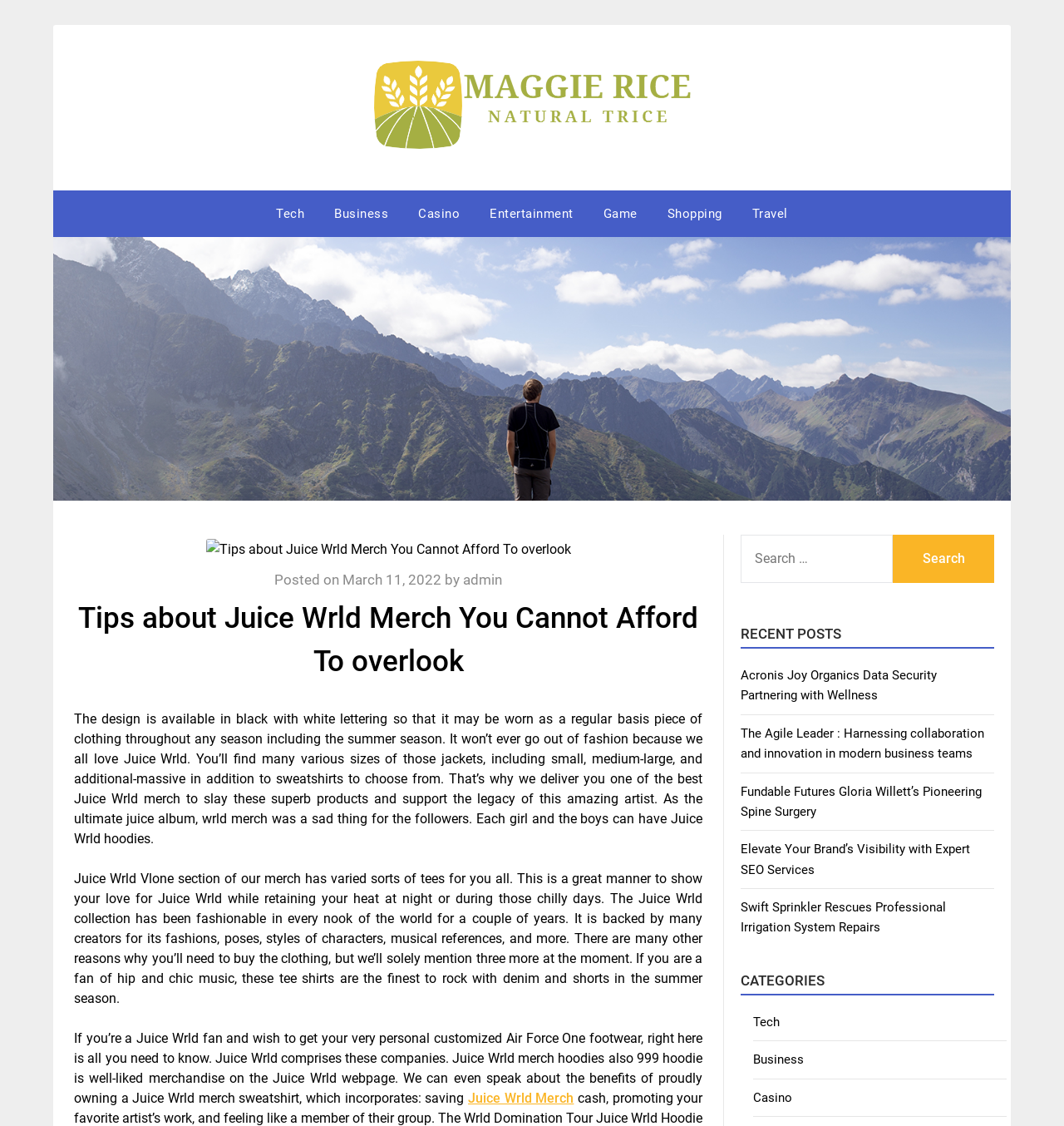Look at the image and give a detailed response to the following question: What is the format of the dates in the article?

The format of the dates in the article can be found by looking at the link element with the text 'March 11, 2022', which indicates that the format is Month Day, Year.